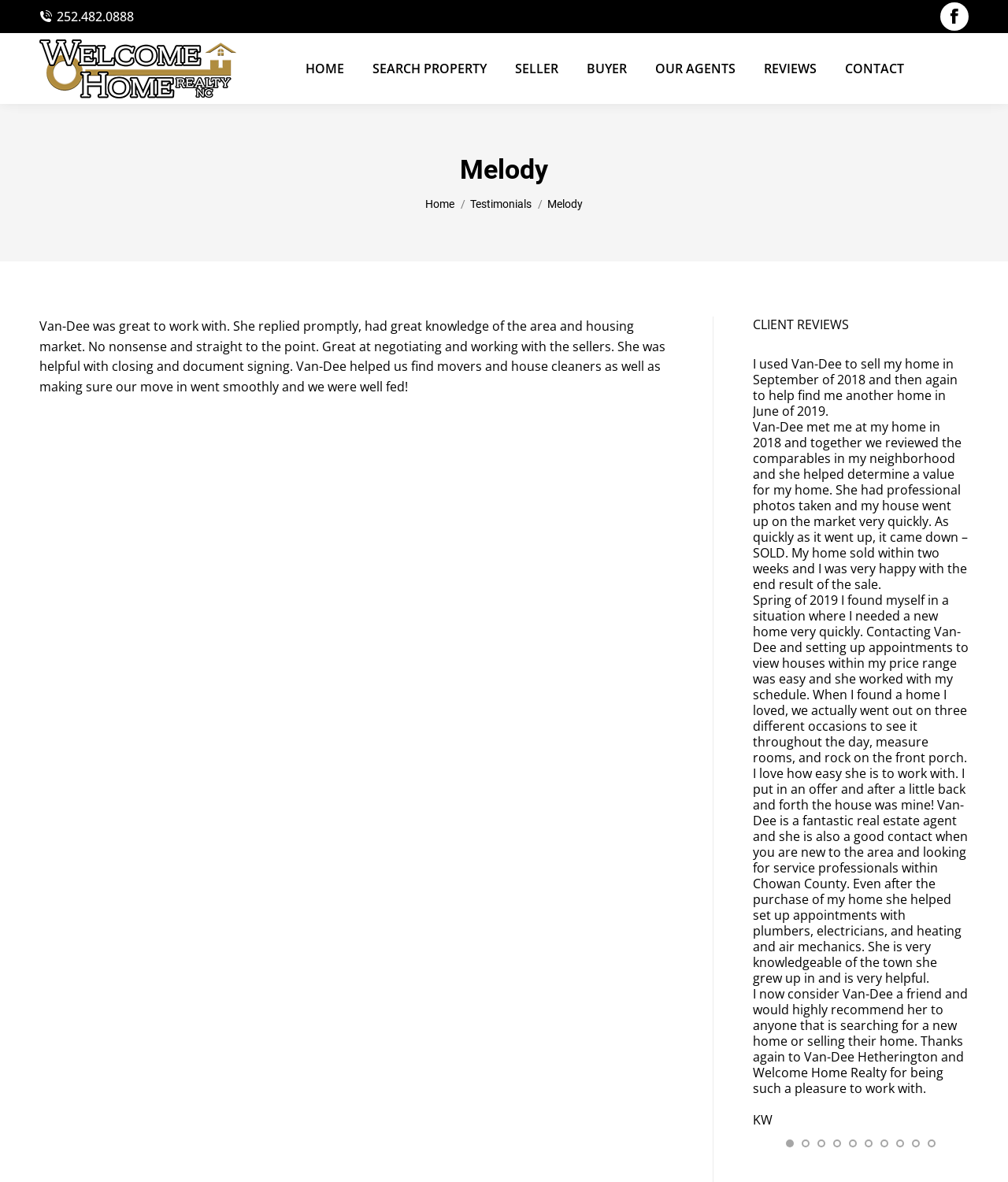Determine the bounding box coordinates of the area to click in order to meet this instruction: "Click the Facebook page link".

[0.933, 0.002, 0.961, 0.026]